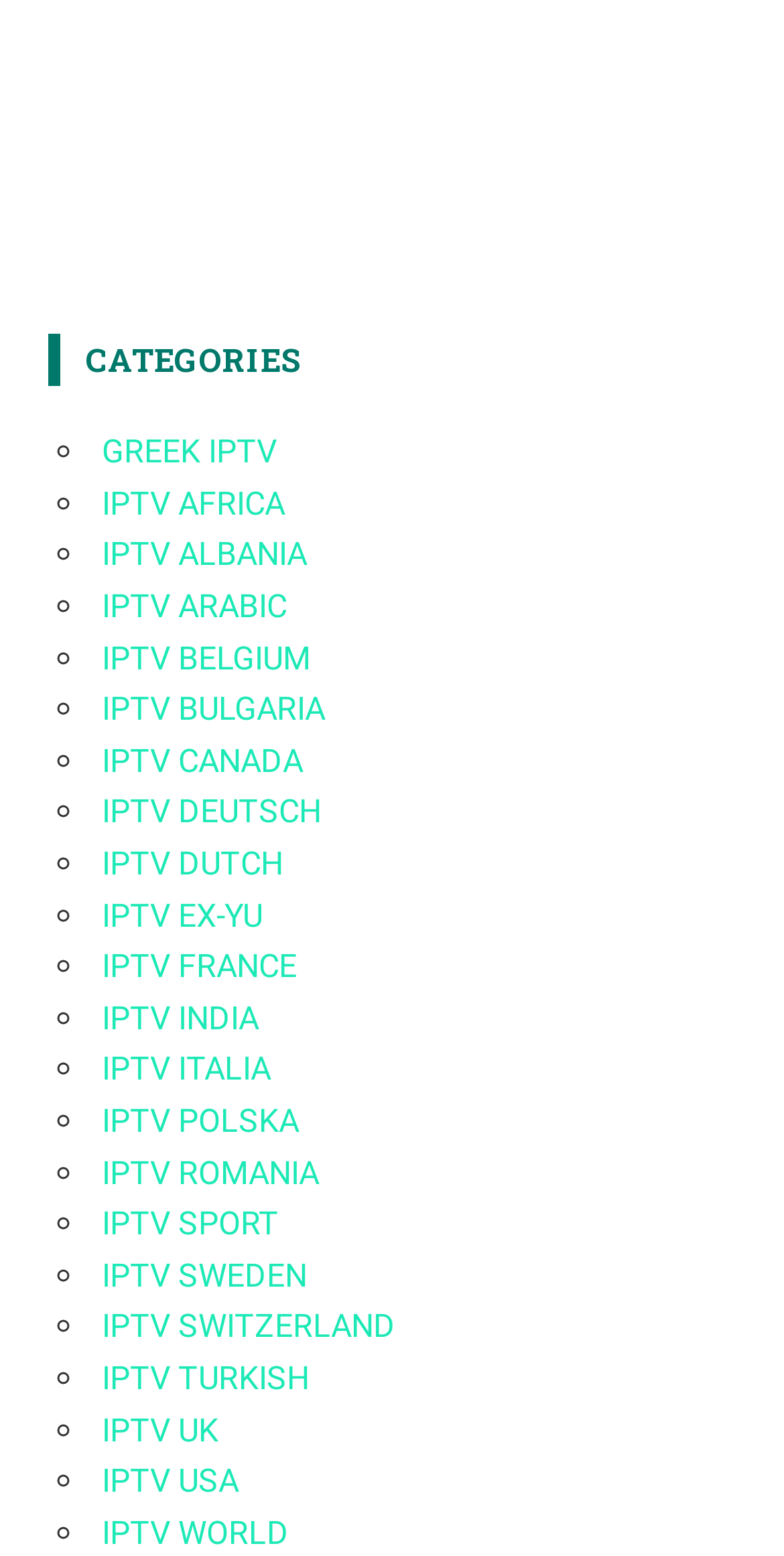Identify the bounding box coordinates of the section that should be clicked to achieve the task described: "Browse IPTV ARABIC".

[0.13, 0.377, 0.366, 0.402]